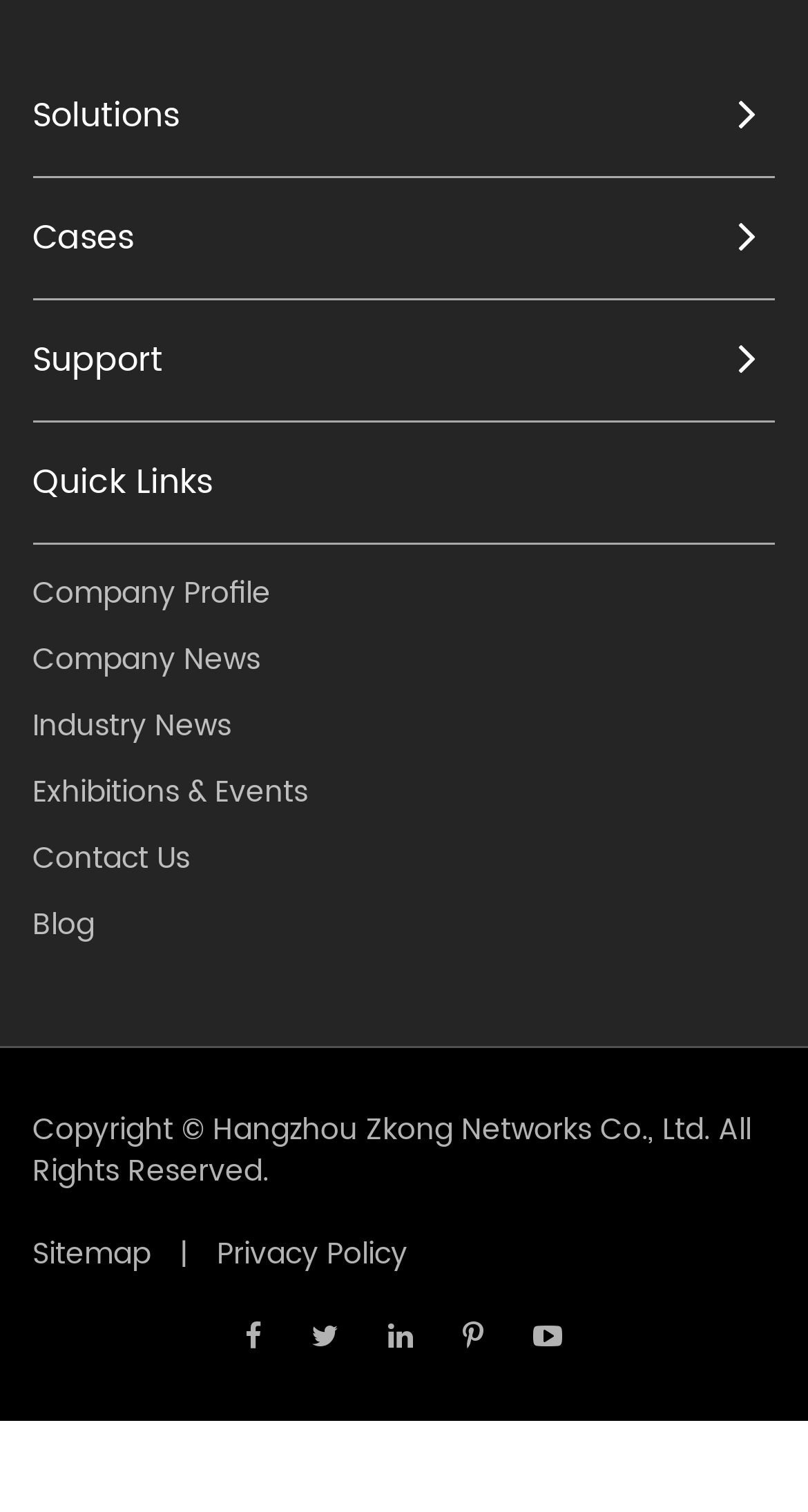What is the company's name mentioned in the copyright section?
Please answer the question with as much detail as possible using the screenshot.

In the copyright section, I found a link with ID 184 that mentions the company's name as 'Hangzhou Zkong Networks Co., Ltd.'.